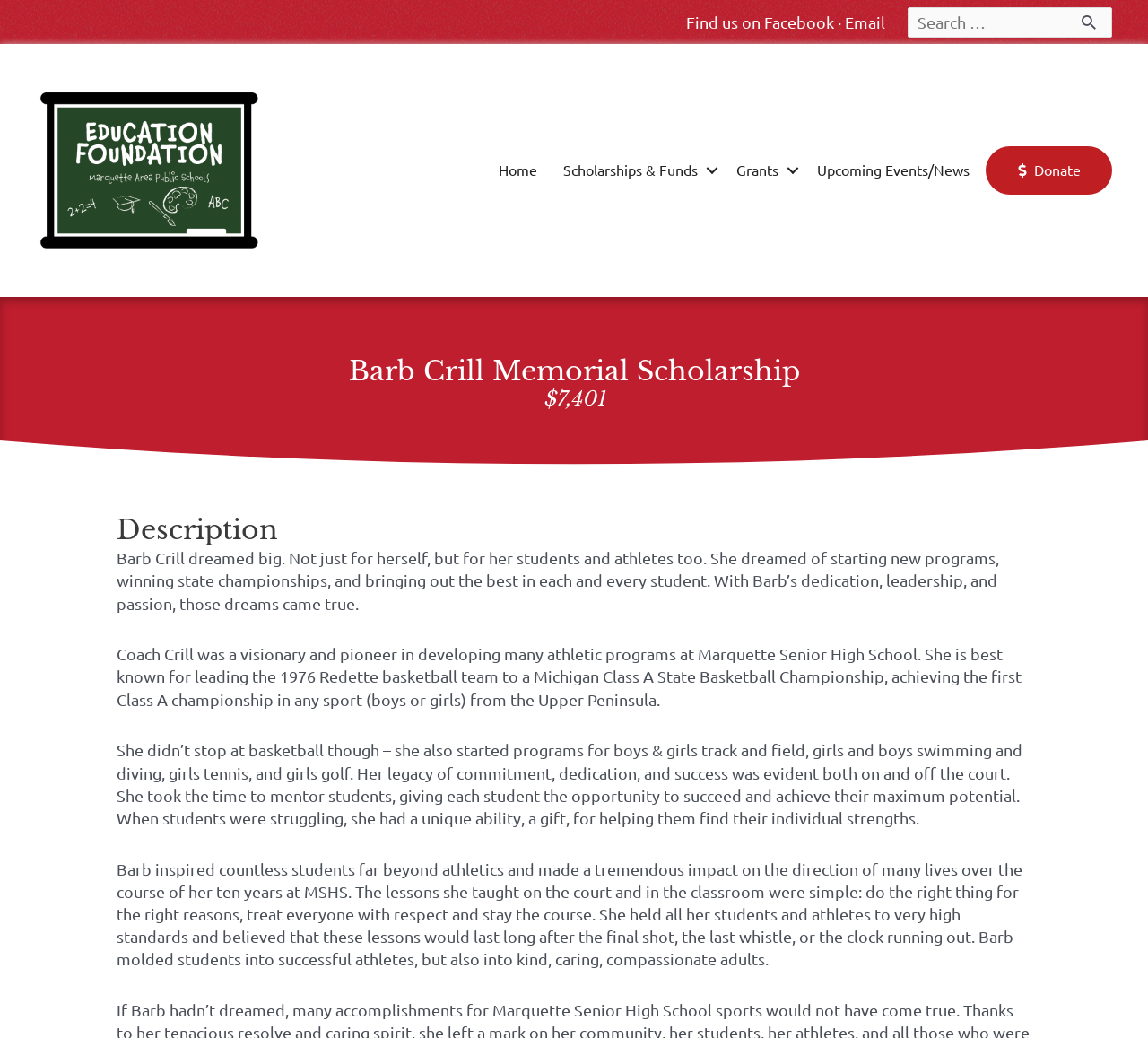What is Coach Crill known for?
Examine the image and provide an in-depth answer to the question.

I found the answer by reading the StaticText element that describes Coach Crill's achievements, which mentions that she is best known for leading the 1976 Redette basketball team to a Michigan Class A State Basketball Championship.